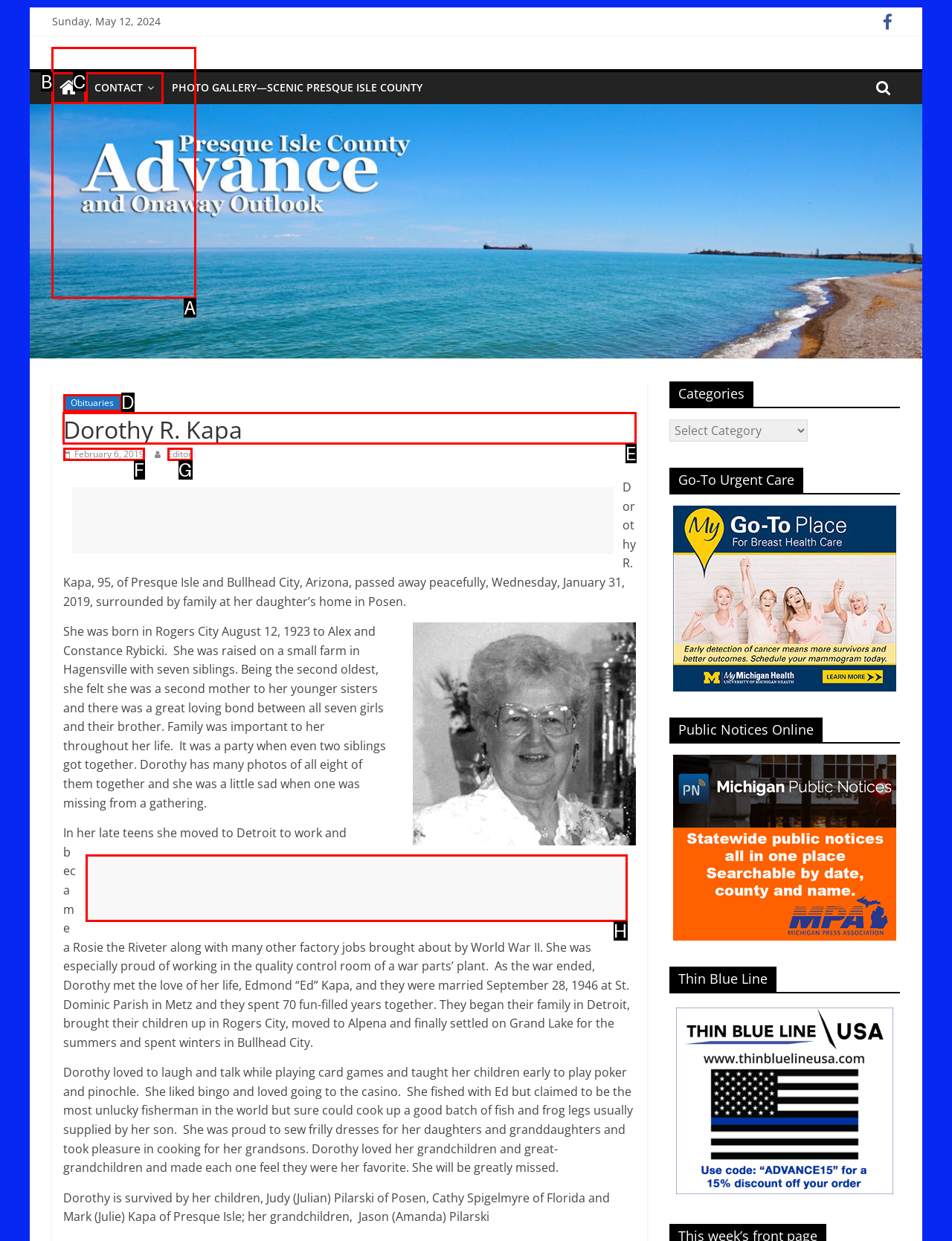Determine the letter of the UI element I should click on to complete the task: Read 'Dorothy R. Kapa' from the provided choices in the screenshot.

E